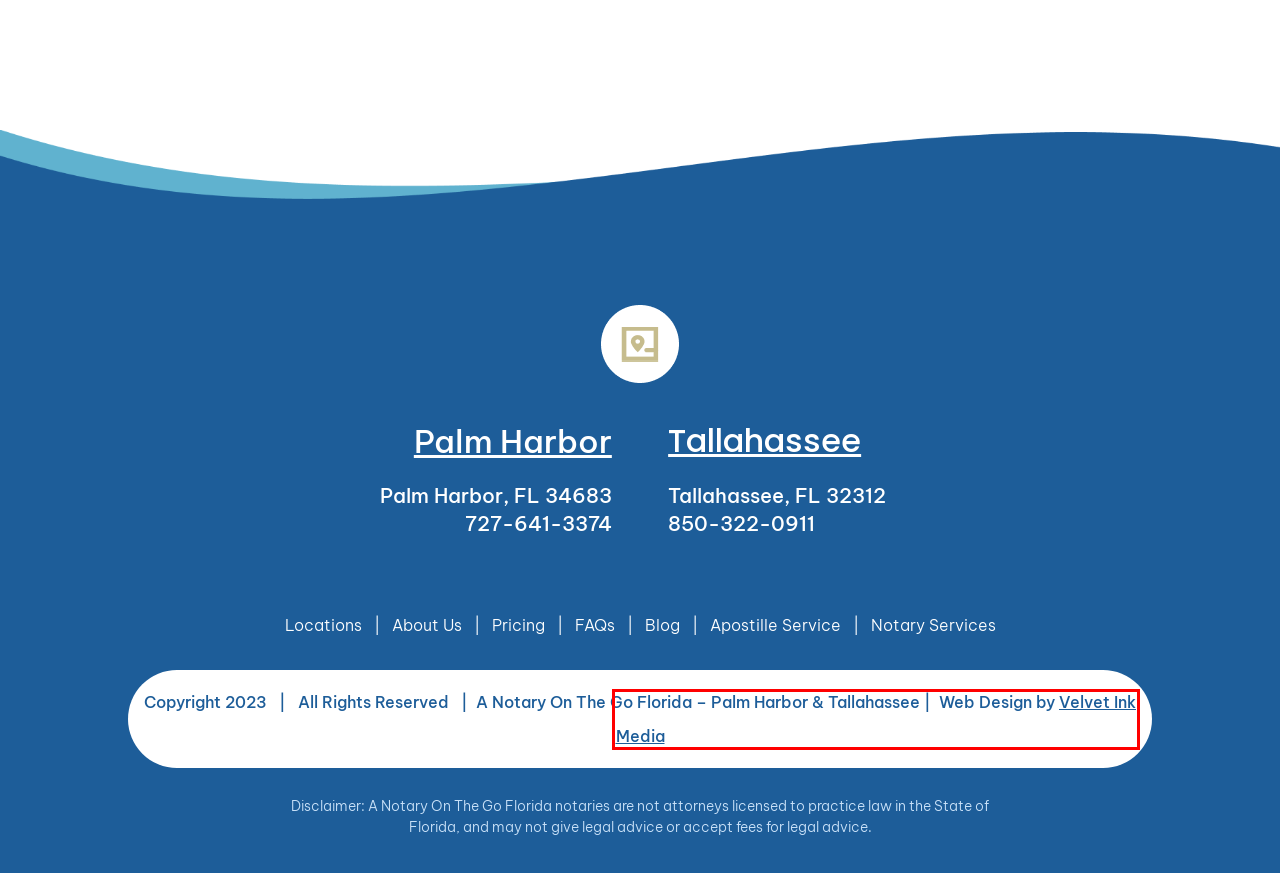Review the webpage screenshot and focus on the UI element within the red bounding box. Select the best-matching webpage description for the new webpage that follows after clicking the highlighted element. Here are the candidates:
A. Blog - A Notary On The Go
B. Submit Payment - A Notary On The Go
C. Notary Services - A Notary On The Go
D. Contact Us - A Notary On The Go
E. We love to notarize on Valentine's Day - A Notary On The Go
F. Long Distance Wedding Planning - A Notary On The Go
G. Tampa SEO & Marketing Agency | Velvet Ink Media
H. Thinking Ahead... - A Notary On The Go

G